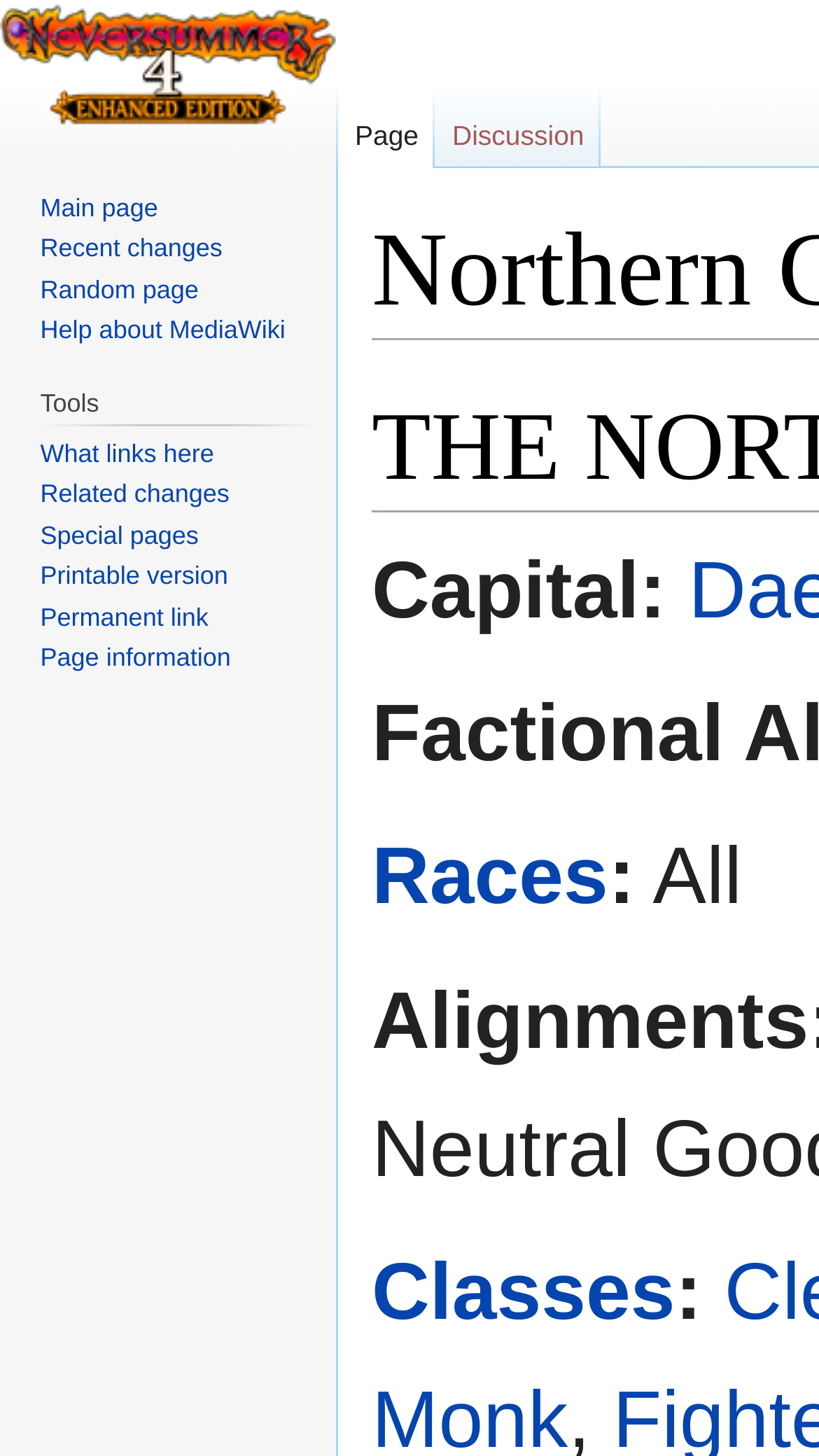How many navigation links are there?
Based on the image, answer the question with a single word or brief phrase.

3